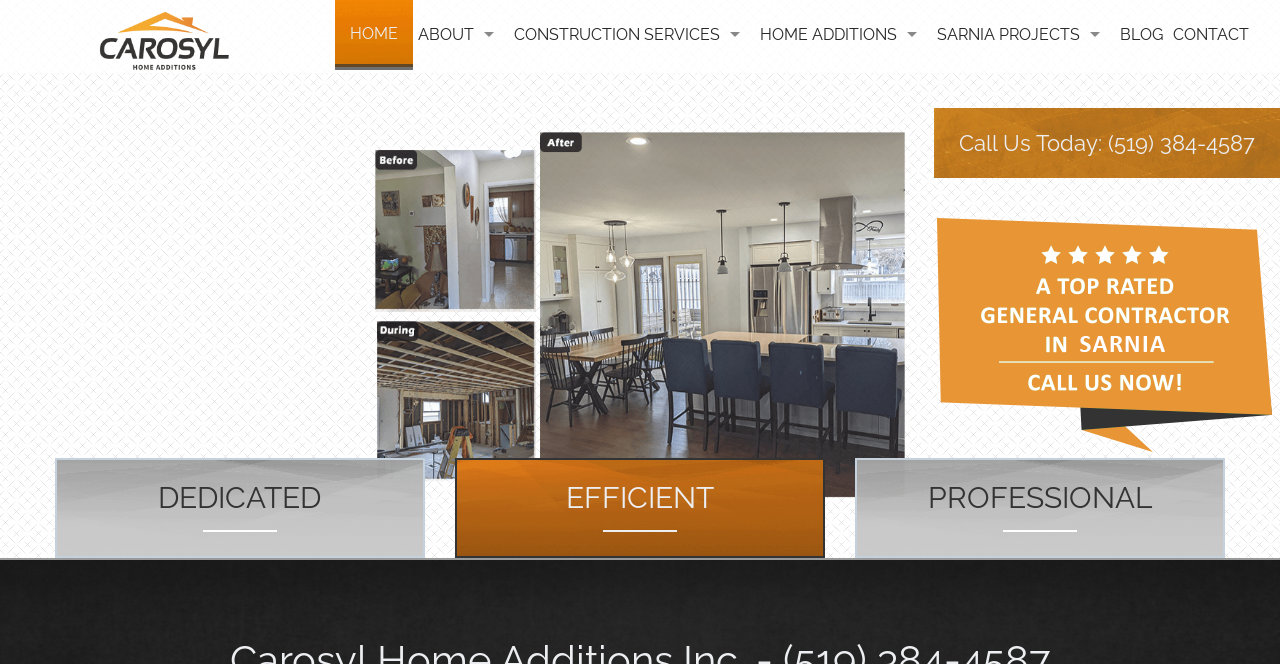Bounding box coordinates must be specified in the format (top-left x, top-left y, bottom-right x, bottom-right y). All values should be floating point numbers between 0 and 1. What are the bounding box coordinates of the UI element described as: Second Story Additions

[0.59, 0.422, 0.728, 0.527]